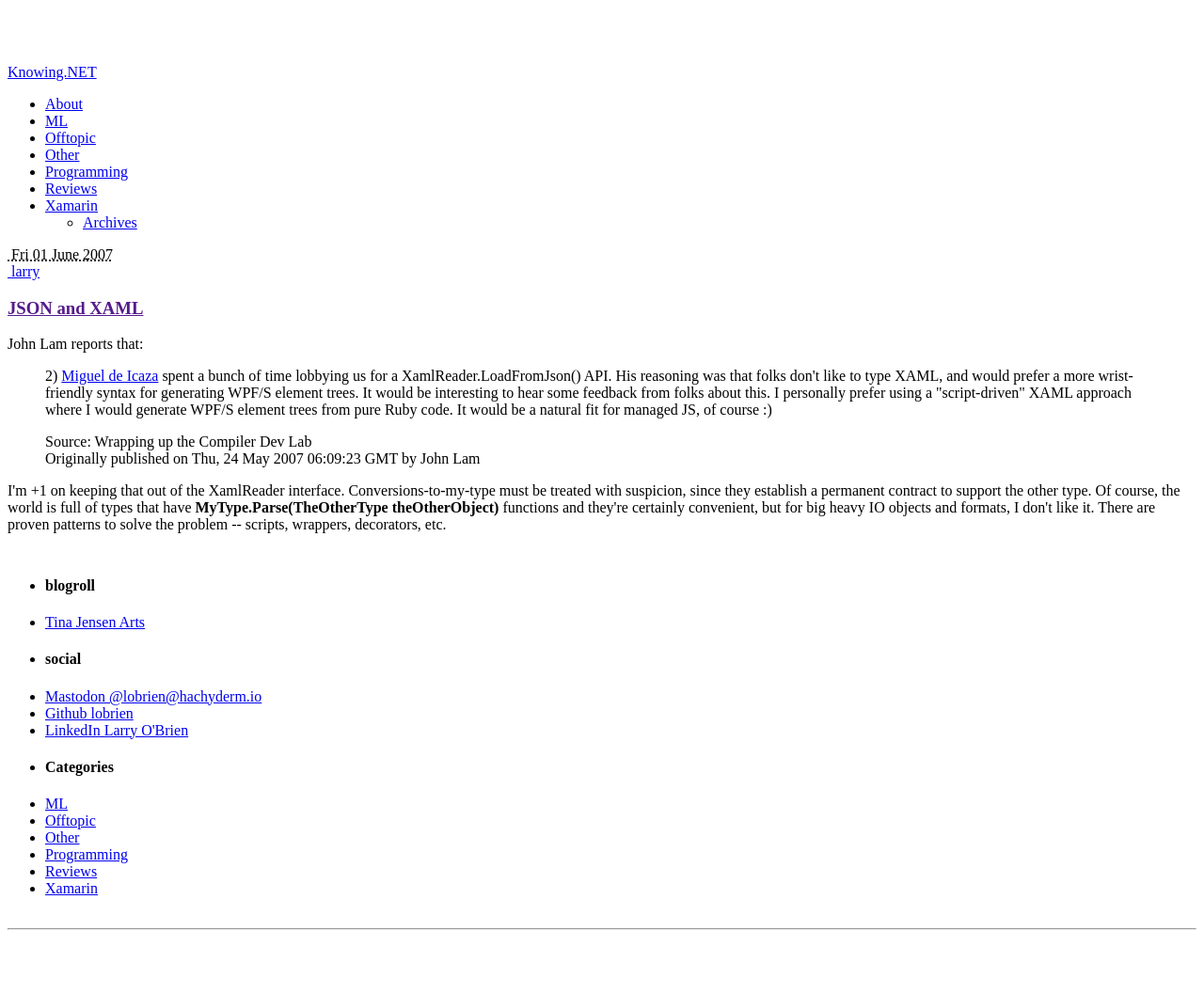Please study the image and answer the question comprehensively:
What is the topic of the article?

The topic of the article can be found in the heading of the article, which says 'JSON and XAML'. This is the main topic being discussed in the article.